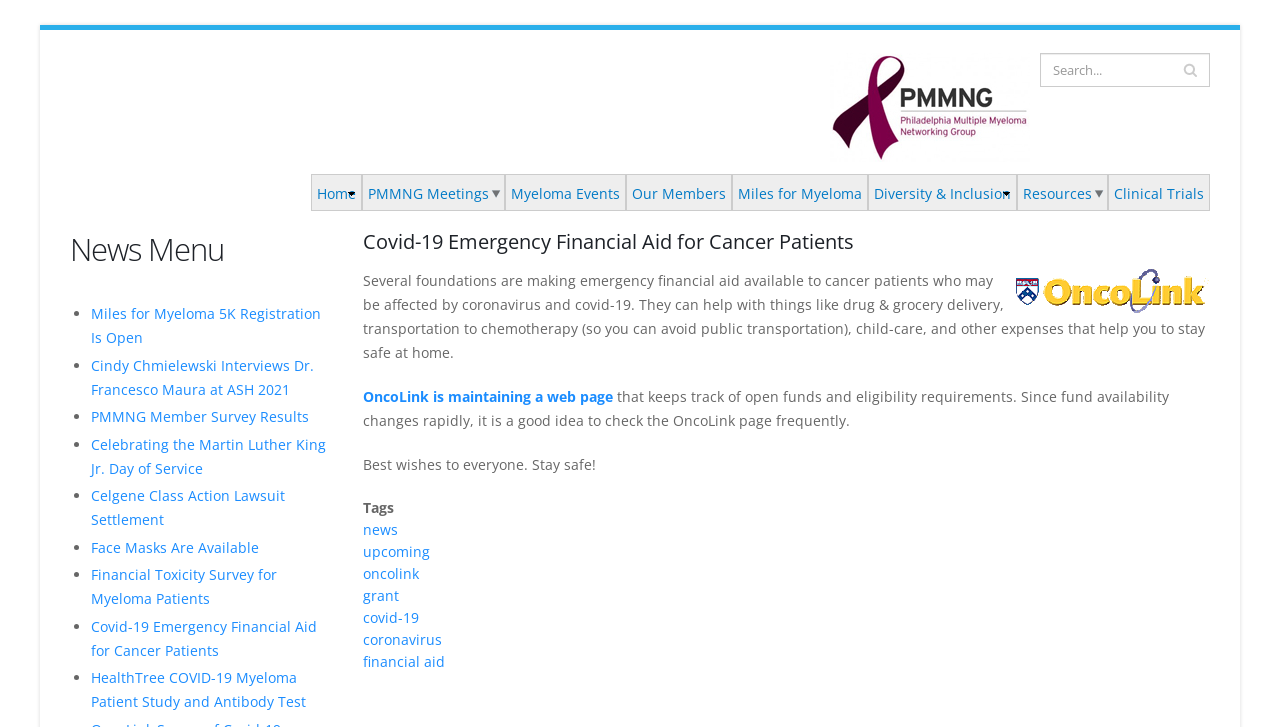Determine the bounding box coordinates of the region that needs to be clicked to achieve the task: "Click on Porto".

[0.055, 0.165, 0.153, 0.191]